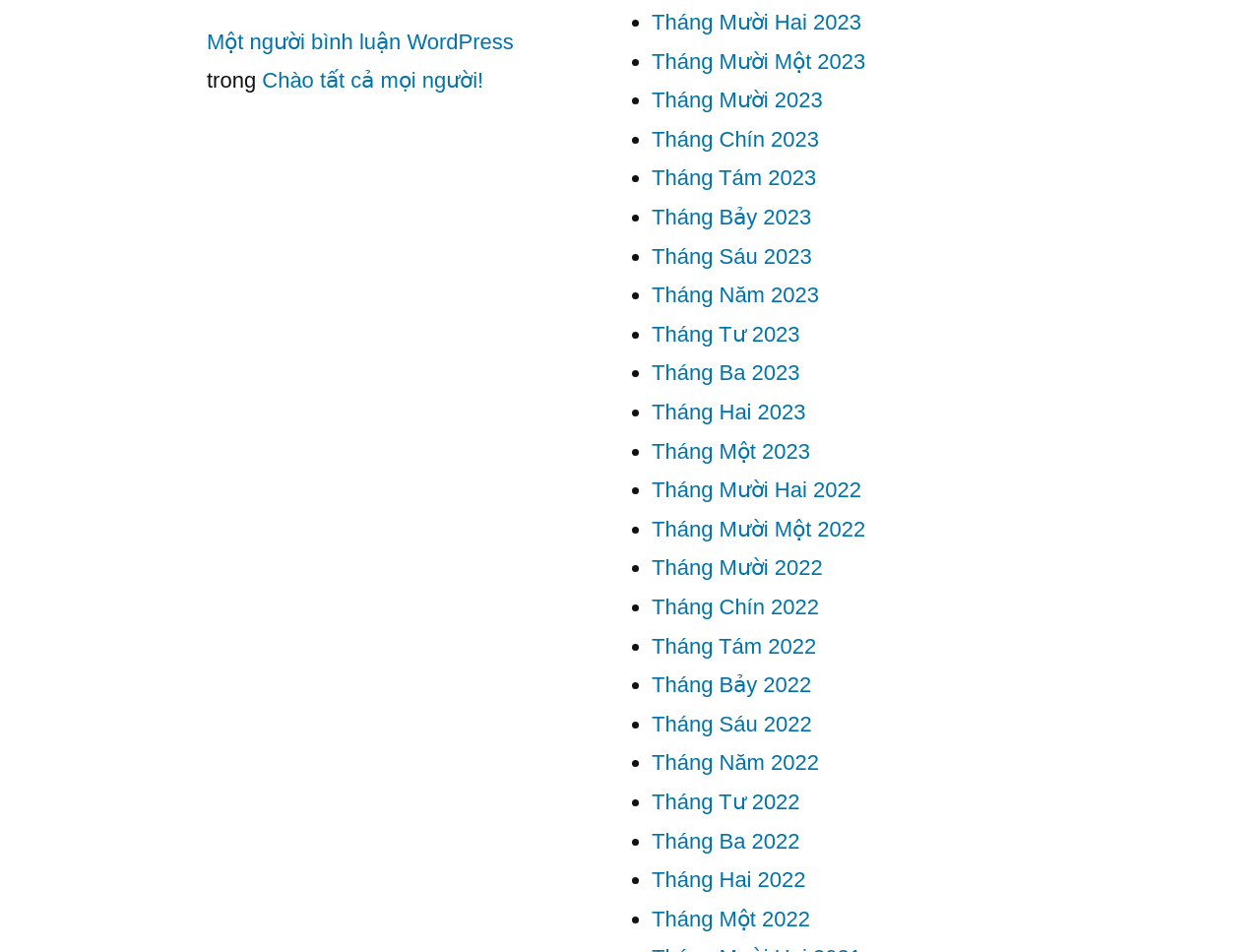Please specify the bounding box coordinates in the format (top-left x, top-left y, bottom-right x, bottom-right y), with values ranging from 0 to 1. Identify the bounding box for the UI component described as follows: Chào tất cả mọi người!

[0.208, 0.072, 0.384, 0.098]